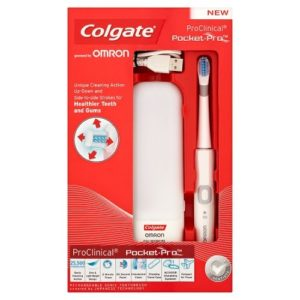How long does the toothbrush last on a single charge?
Using the picture, provide a one-word or short phrase answer.

A week